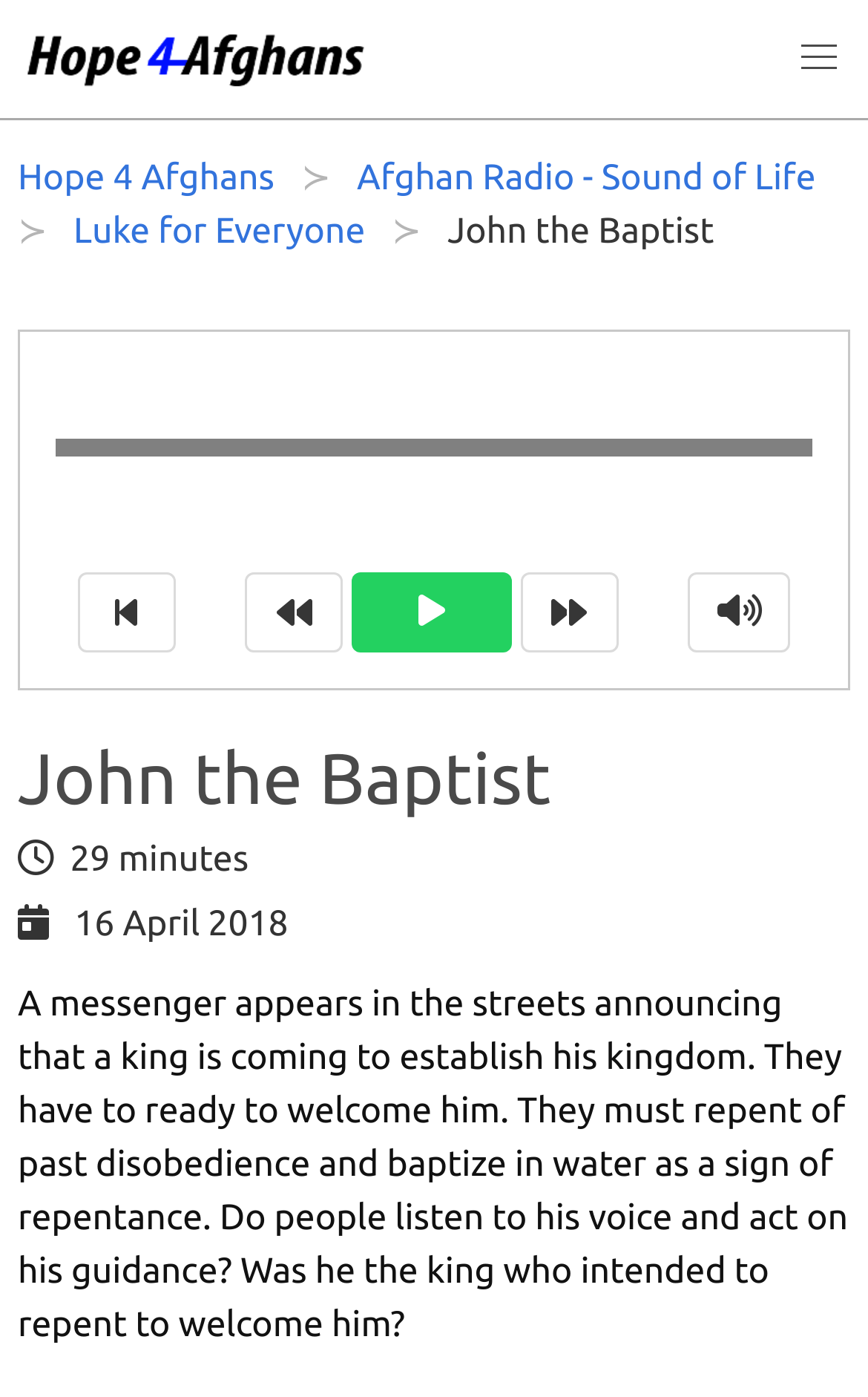What is the name of the organization?
Using the visual information from the image, give a one-word or short-phrase answer.

Hope 4 Afghans